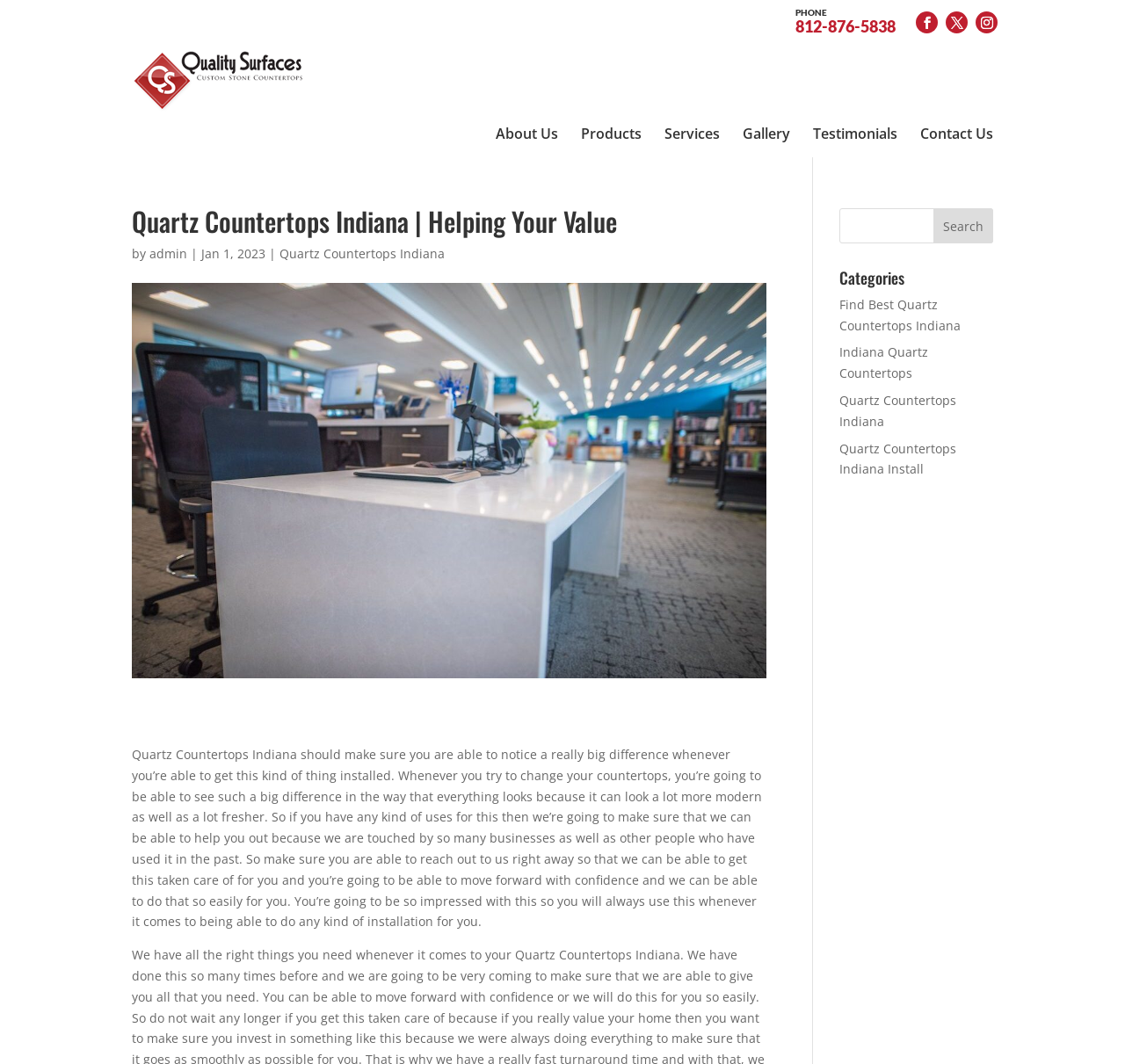Given the element description January 13, 2016January 13, 2016, specify the bounding box coordinates of the corresponding UI element in the format (top-left x, top-left y, bottom-right x, bottom-right y). All values must be between 0 and 1.

None